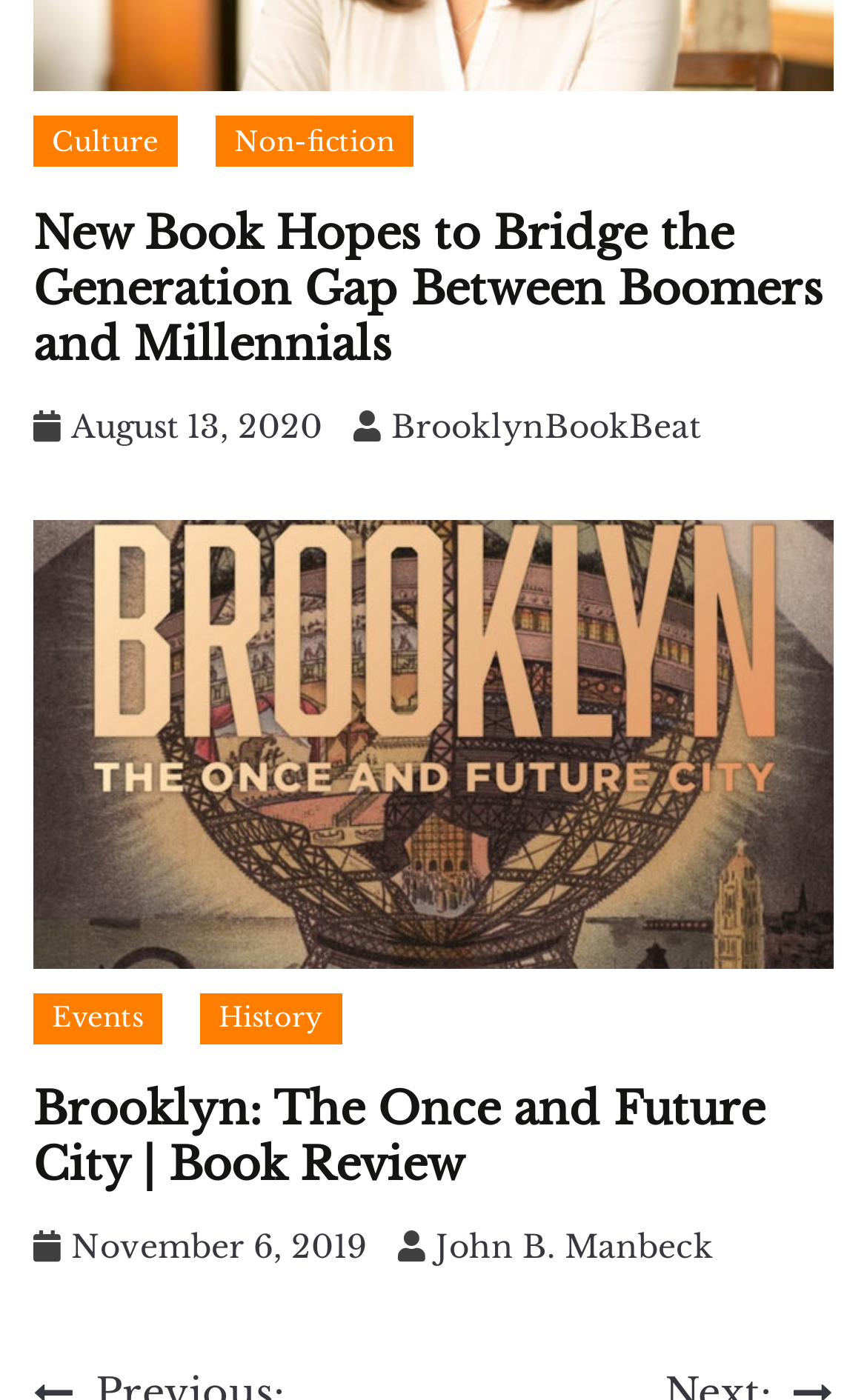Bounding box coordinates are given in the format (top-left x, top-left y, bottom-right x, bottom-right y). All values should be floating point numbers between 0 and 1. Provide the bounding box coordinate for the UI element described as: Non-fiction

[0.248, 0.083, 0.476, 0.119]